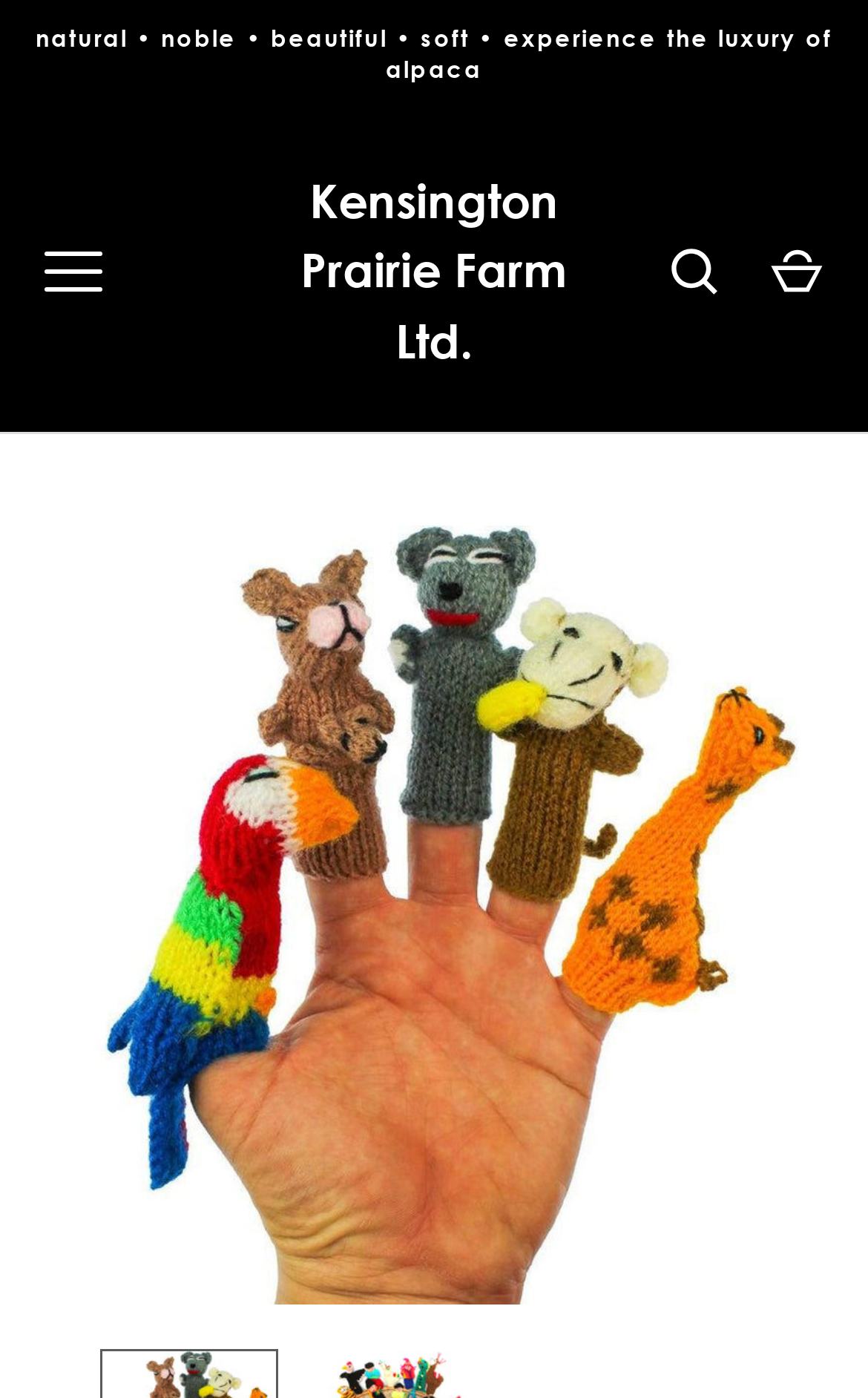Based on the image, please elaborate on the answer to the following question:
What is the purpose of the disclosure triangle?

I found the disclosure triangle element with the text 'Menu' and it is expanded, indicating that it is used to expand the menu. The button element with the text 'Menu' also controls the main menu, further supporting this conclusion.